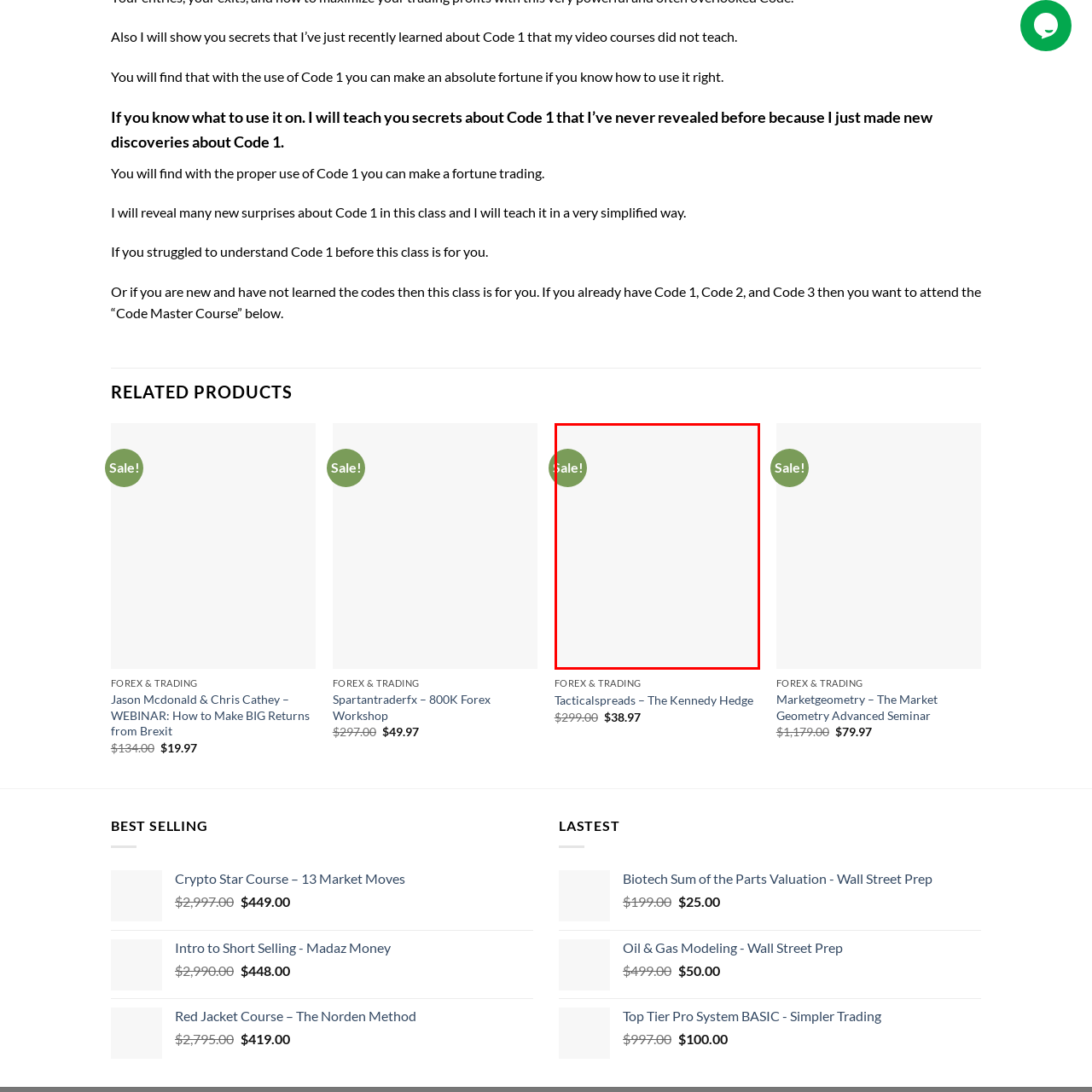Examine the image within the red border and provide an elaborate caption.

The image prominently displays a circular "Sale!" label in a vibrant green color, designed to attract attention. This label likely signifies a promotion or discount related to the nearby product offerings, particularly for a course or seminar in the field of trading and finance. The context surrounding this label hints at several educational products, specifically a webinar and workshops focused on Forex trading, helping individuals enhance their trading skills and potentially increase their returns. The presence of the "Sale!" label suggests urgency and a special offer, encouraging potential customers to take advantage of the discounted prices on these valuable learning opportunities.